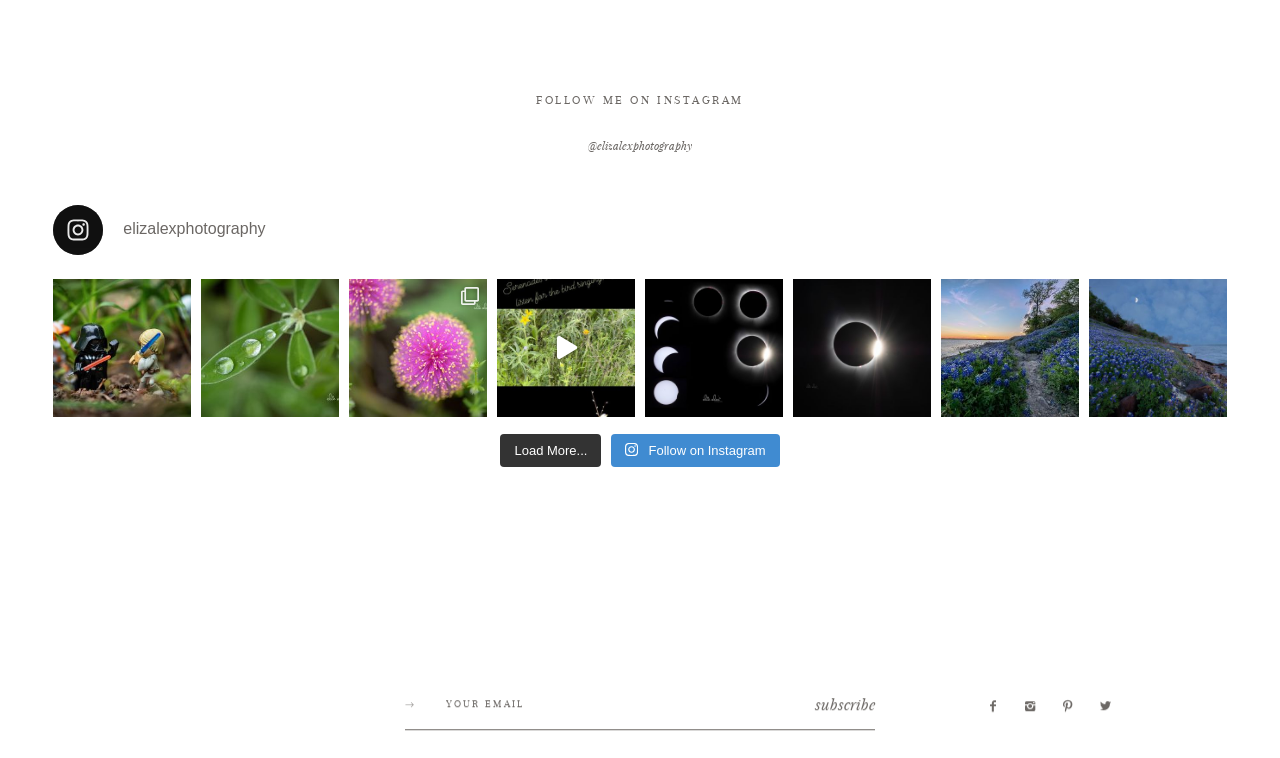Kindly respond to the following question with a single word or a brief phrase: 
How many links are on the webpage?

9